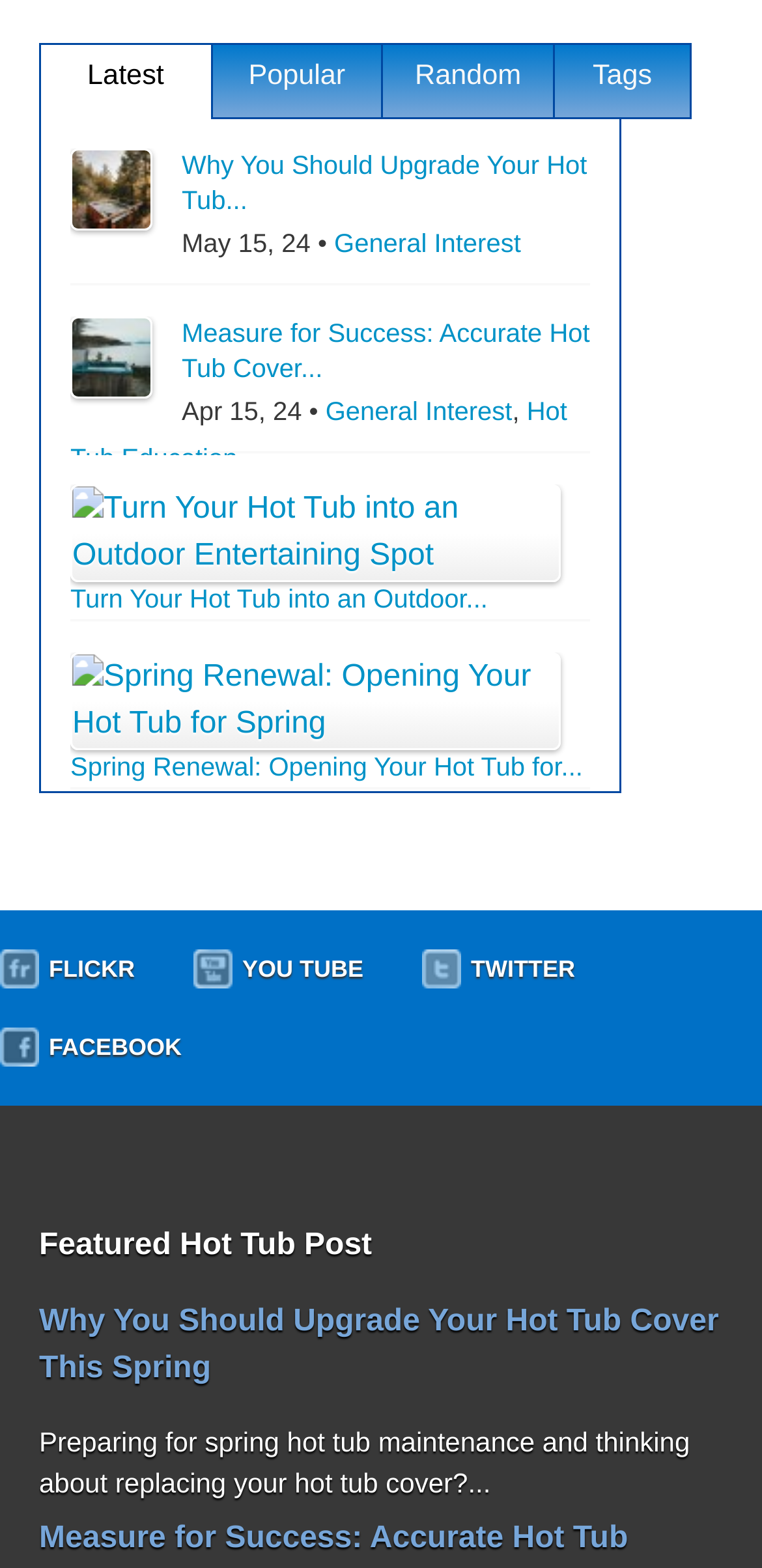Determine the bounding box coordinates of the clickable region to execute the instruction: "Read the 'Featured Hot Tub Post'". The coordinates should be four float numbers between 0 and 1, denoted as [left, top, right, bottom].

[0.051, 0.779, 0.949, 0.815]